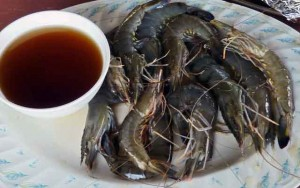Please provide a one-word or short phrase answer to the question:
What is the purpose of the bowl beside the prawns?

To hold dipping sauce